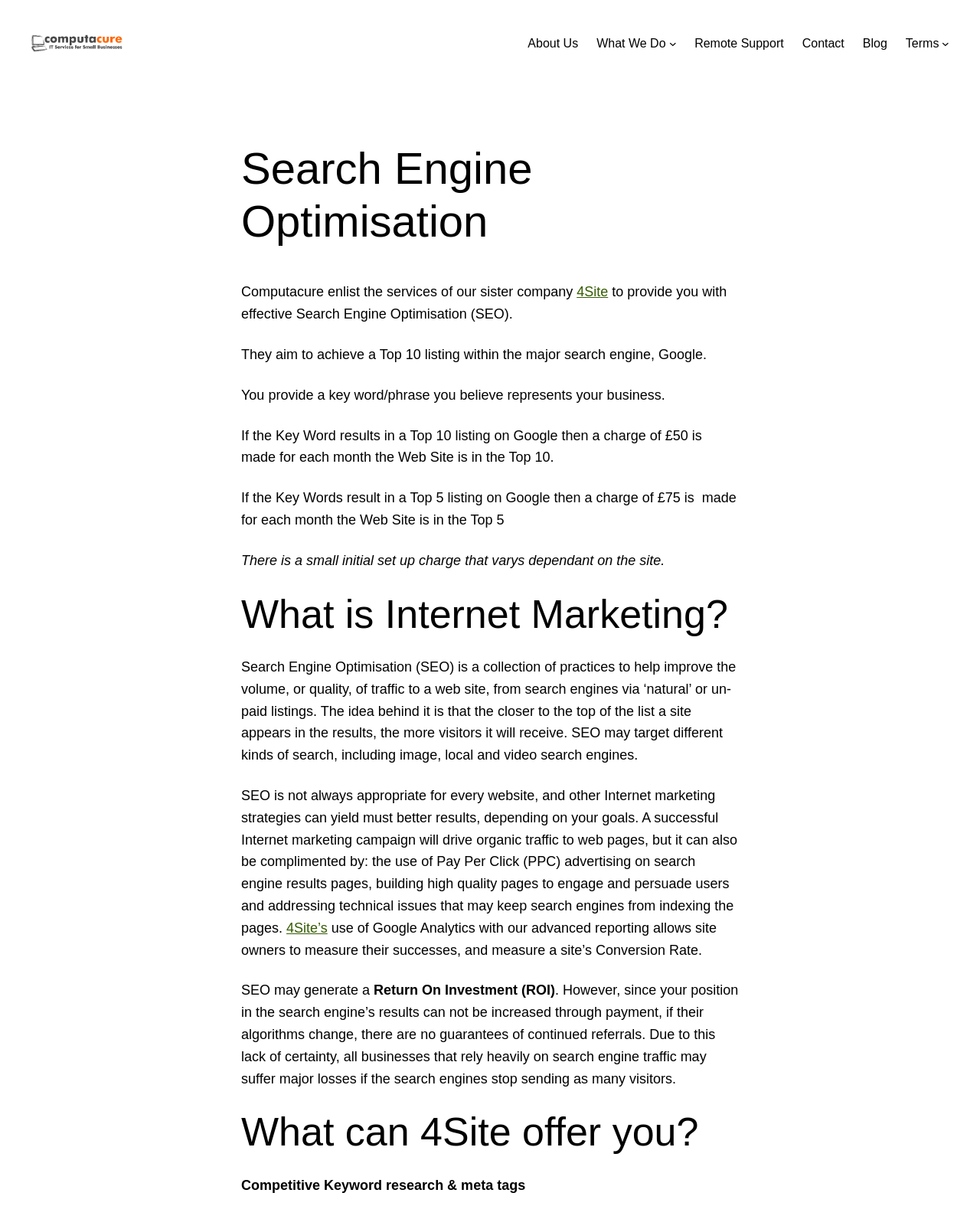Determine the bounding box coordinates of the region to click in order to accomplish the following instruction: "Click on Contact". Provide the coordinates as four float numbers between 0 and 1, specifically [left, top, right, bottom].

[0.818, 0.027, 0.862, 0.043]